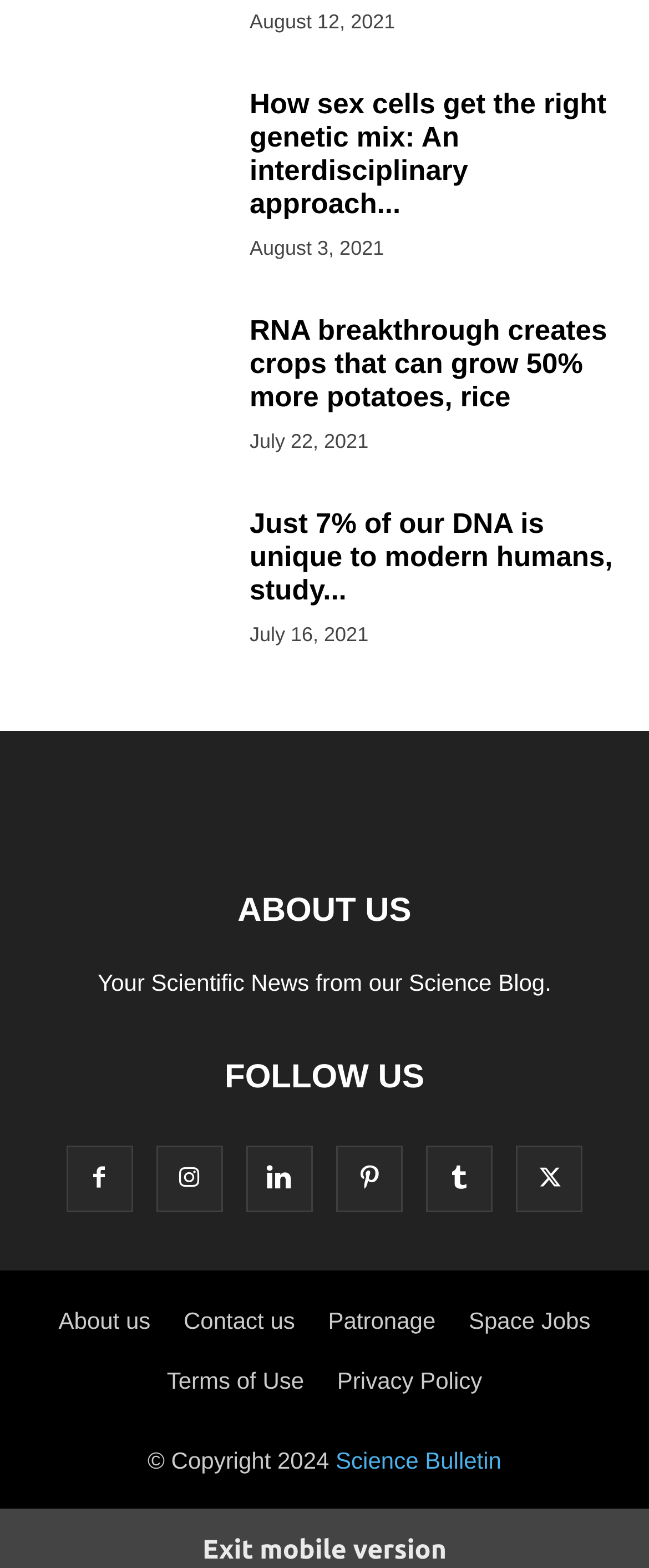Please answer the following question using a single word or phrase: 
What is the date of the first article?

August 12, 2021